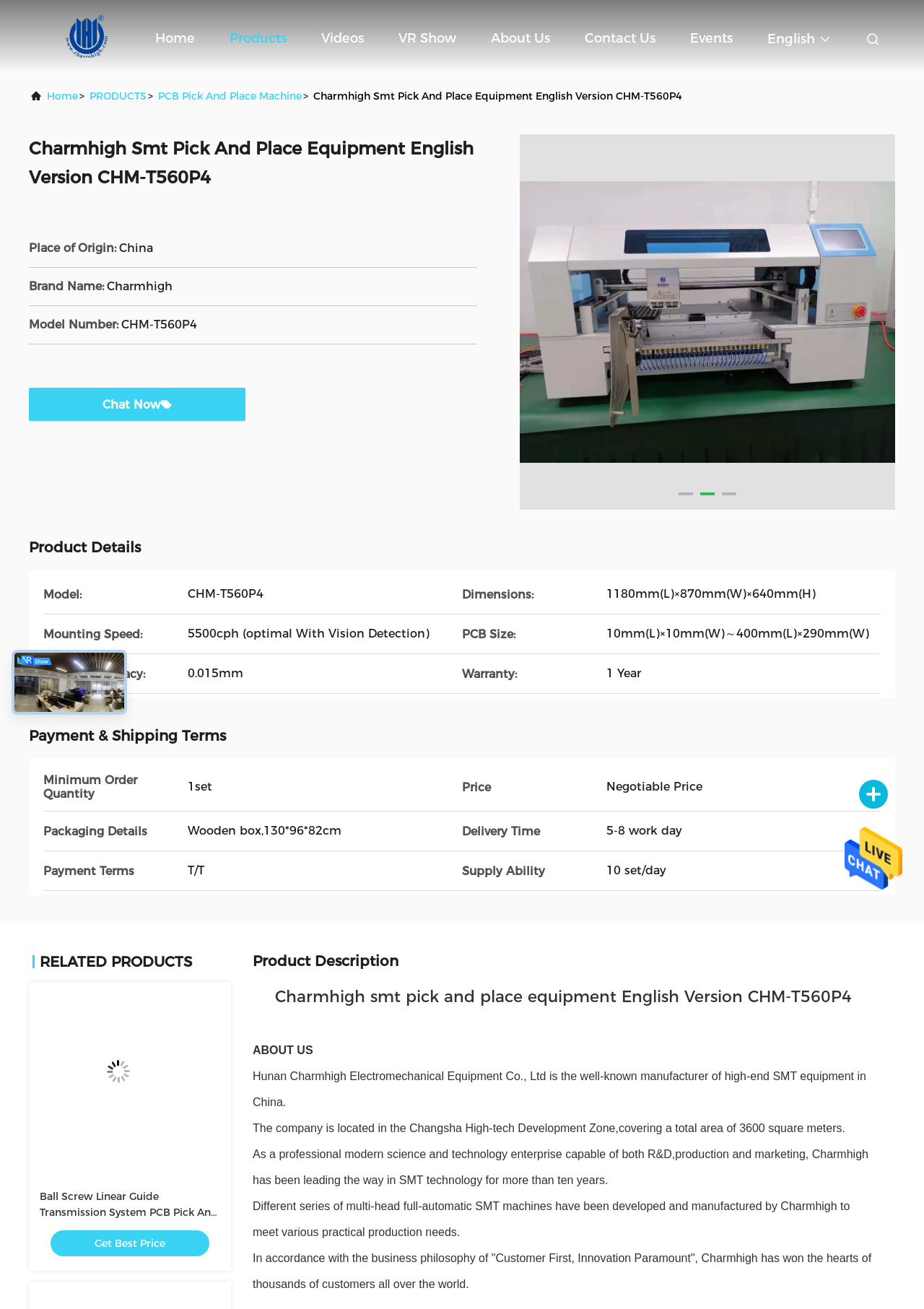Pinpoint the bounding box coordinates of the element you need to click to execute the following instruction: "Check 'RELATED PRODUCTS'". The bounding box should be represented by four float numbers between 0 and 1, in the format [left, top, right, bottom].

[0.043, 0.728, 0.208, 0.741]